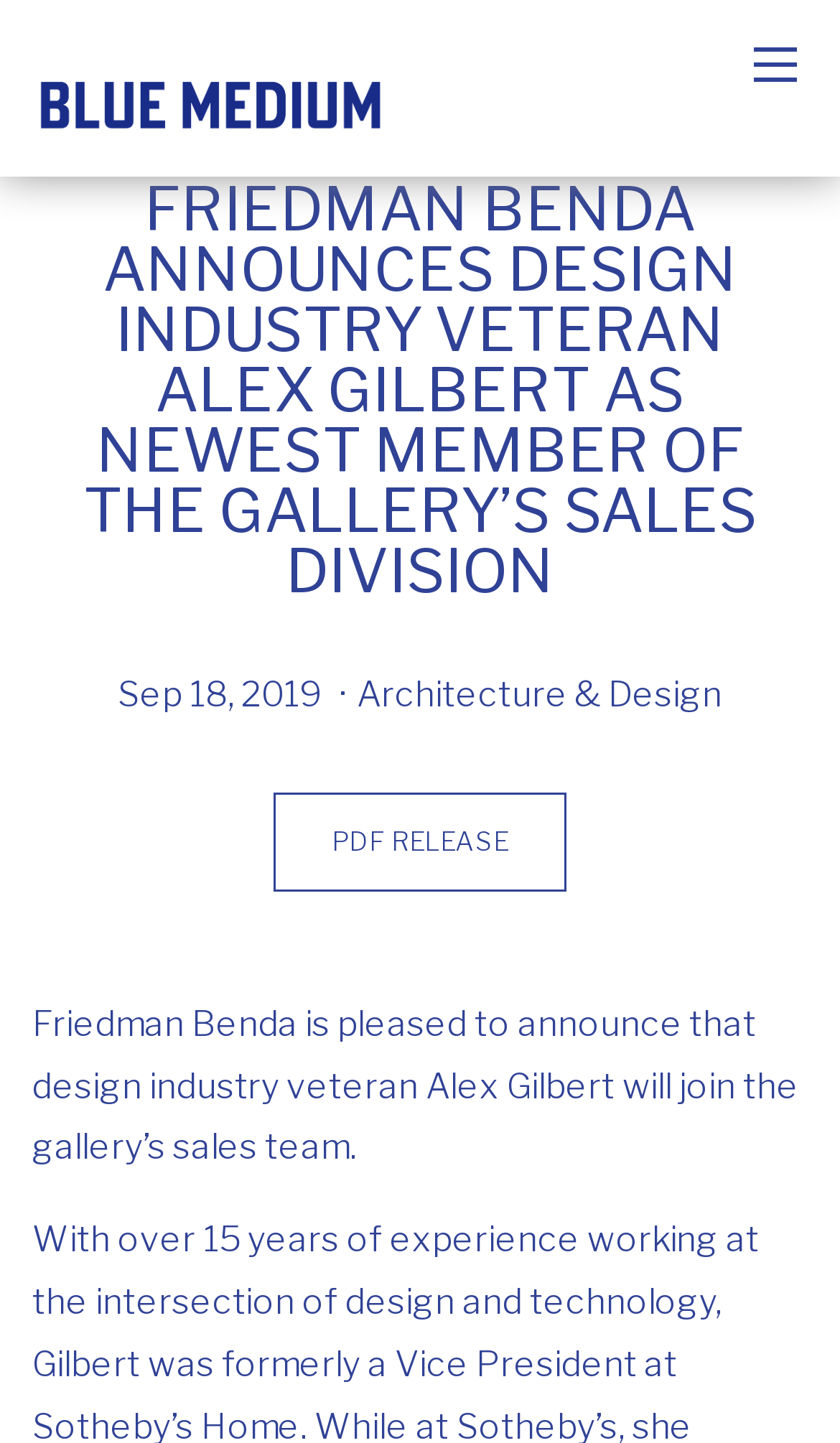What is the name of the gallery?
Provide a comprehensive and detailed answer to the question.

I found the name of the gallery by looking at the main heading element, which is located at the top of the webpage and has a bounding box coordinate of [0.038, 0.124, 0.962, 0.416]. The text within this element is 'FRIEDMAN BENDA ANNOUNCES DESIGN INDUSTRY VETERAN ALEX GILBERT AS NEWEST MEMBER OF THE GALLERY’S SALES DIVISION', which mentions the name of the gallery as Friedman Benda.